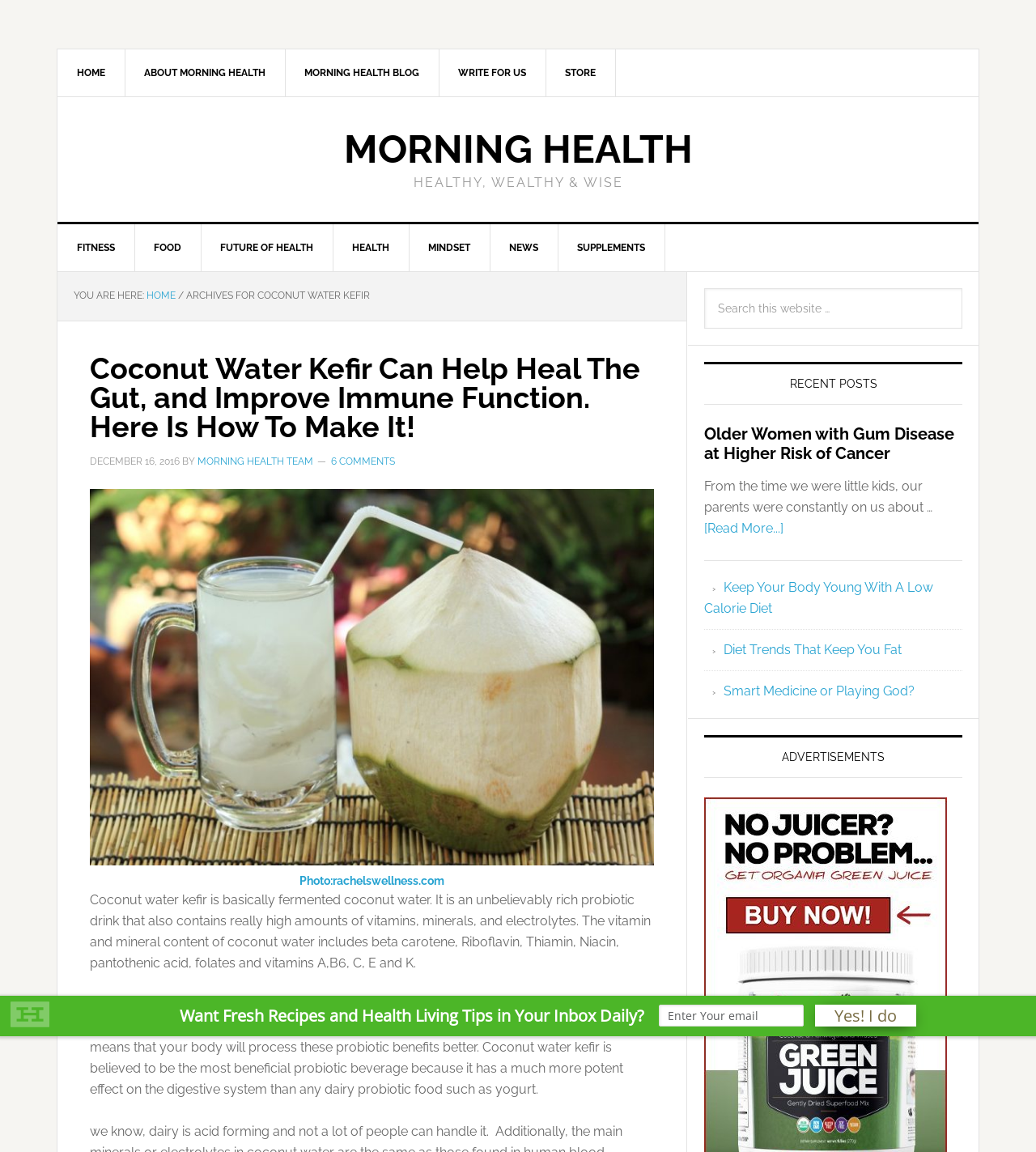Describe all the significant parts and information present on the webpage.

This webpage is about coconut water kefir, a probiotic drink. At the top, there is a navigation menu with links to "HOME", "ABOUT MORNING HEALTH", "MORNING HEALTH BLOG", "WRITE FOR US", "STORE", and "MORNING HEALTH". Below the navigation menu, there is a header with the title "HEALTHY, WEALTHY & WISE" and links to various categories such as "FITNESS", "FOOD", "FUTURE OF HEALTH", "HEALTH", "MINDSET", and "NEWS".

On the left side, there is a section with a heading "YOU ARE HERE:" followed by a breadcrumb trail showing the current page's location. Below this section, there is a main article with a heading "Coconut Water Kefir Can Help Heal The Gut, and Improve Immune Function. Here Is How To Make It!" and a link to the article. The article has a date "DECEMBER 16, 2016" and is written by "MORNING HEALTH TEAM". There are 6 comments on the article.

The article itself describes coconut water kefir as a fermented coconut water drink rich in probiotics, vitamins, and minerals. It explains the benefits of coconut water kefir over regular kefir, including its ease of digestion.

On the right side, there is a section with a search box and a button to search the website. Below the search box, there is a heading "RECENT POSTS" followed by a list of recent articles, including "Older Women with Gum Disease at Higher Risk of Cancer", "Keep Your Body Young With A Low Calorie Diet", "Diet Trends That Keep You Fat", and "Smart Medicine or Playing God?". Each article has a brief summary and a "Read More..." link.

At the bottom of the page, there is a section with advertisements.